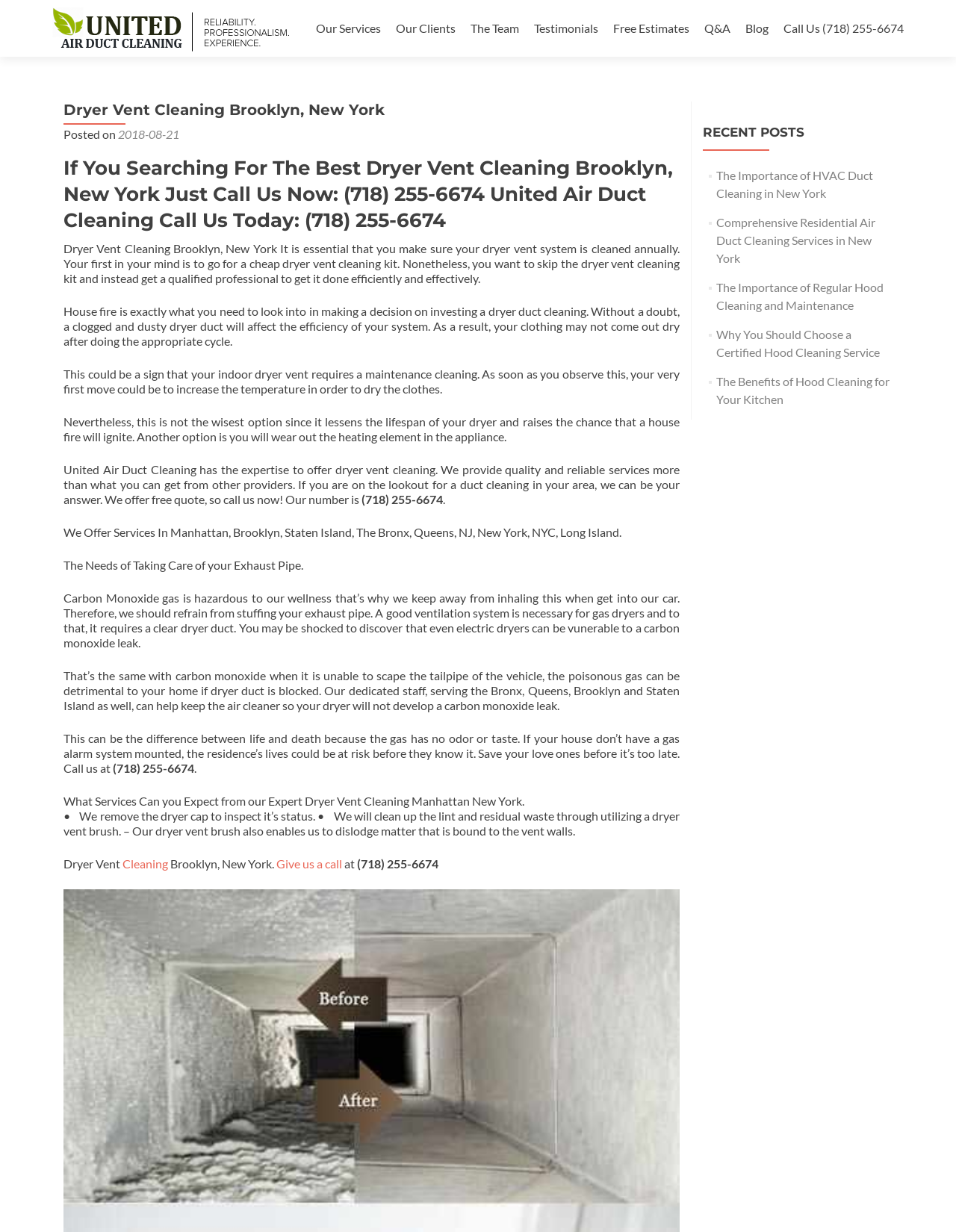Please identify the coordinates of the bounding box that should be clicked to fulfill this instruction: "Read 'The Needs of Taking Care of your Exhaust Pipe'".

[0.066, 0.453, 0.317, 0.464]